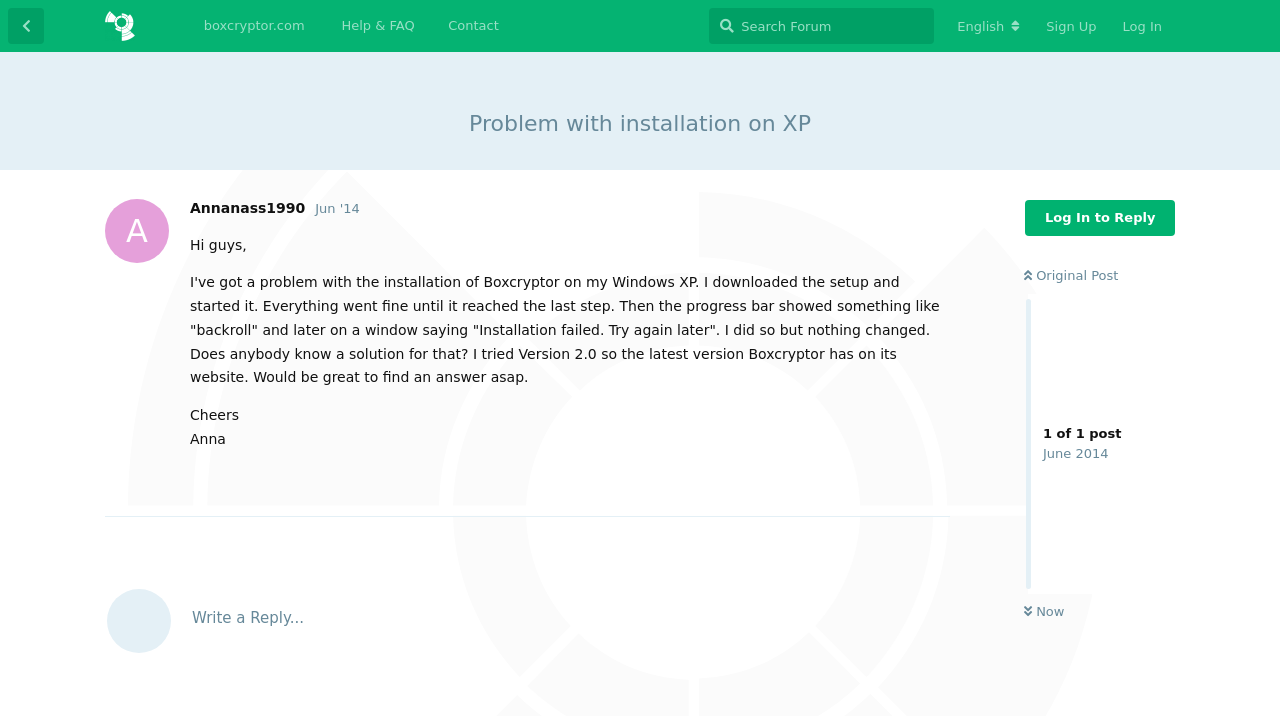Provide the bounding box coordinates for the UI element that is described as: "Log In to Reply".

[0.801, 0.279, 0.918, 0.33]